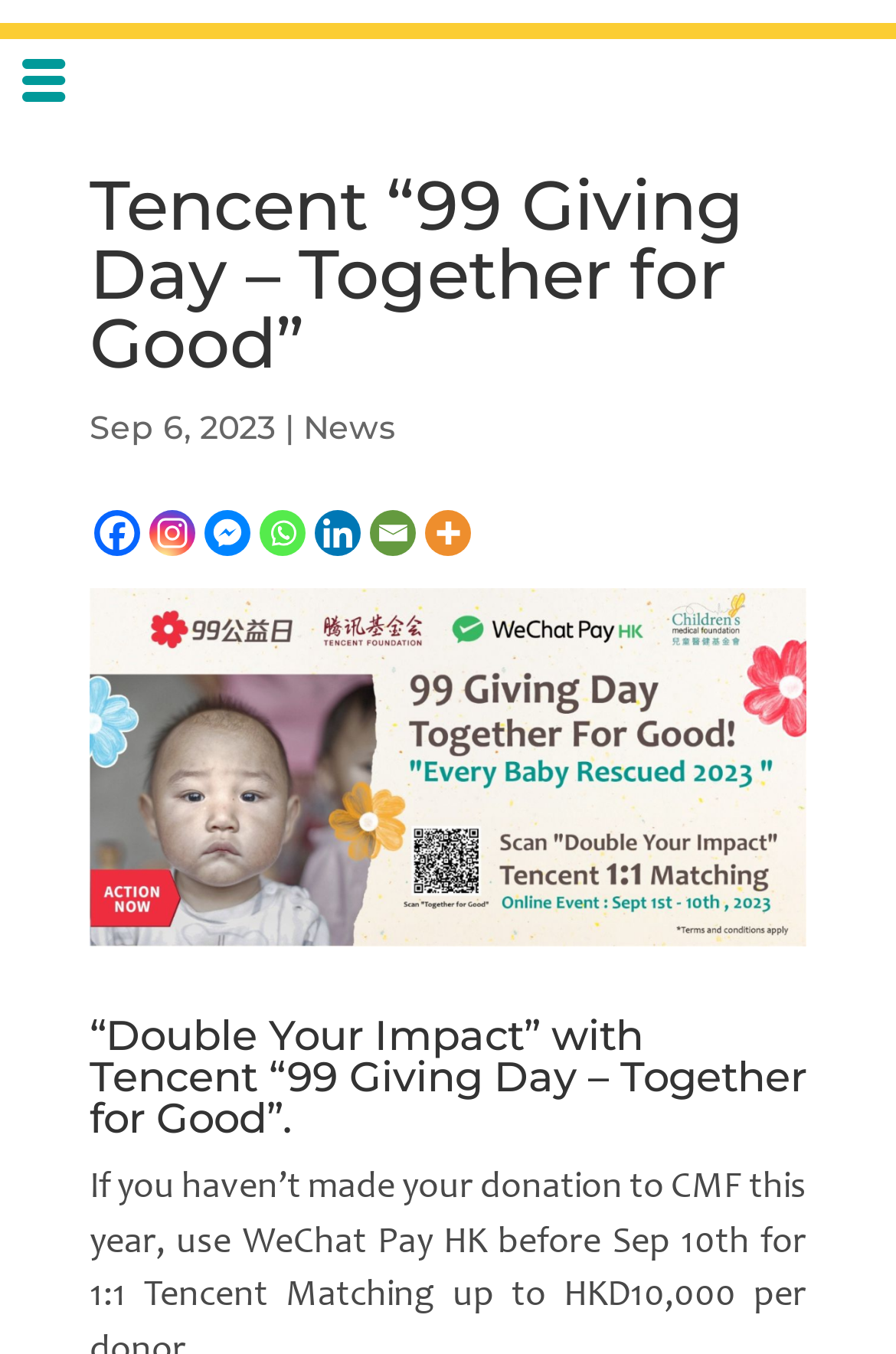Describe the webpage in detail, including text, images, and layout.

The webpage is about the "Tencent 99 Giving Day - Together for Good" campaign, with a focus on the Children's Medical Foundation (CMF) being selected for this campaign. 

At the top of the page, there is a heading that reads "Tencent “99 Giving Day – Together for Good”" followed by a date "Sep 6, 2023" and a link to "News". 

Below this, there are social media links to Facebook, Instagram, Facebook Messenger, Whatsapp, Linkedin, and Email, each accompanied by an icon. These links are positioned horizontally, with Facebook on the left and Email on the right.

Further down, there is a prominent link to "Tencent “99 Giving Day – Together for Good”" accompanied by a large image that spans almost the entire width of the page. 

Below this image, there is a heading that reads "“Double Your Impact” with Tencent “99 Giving Day – Together for Good”."